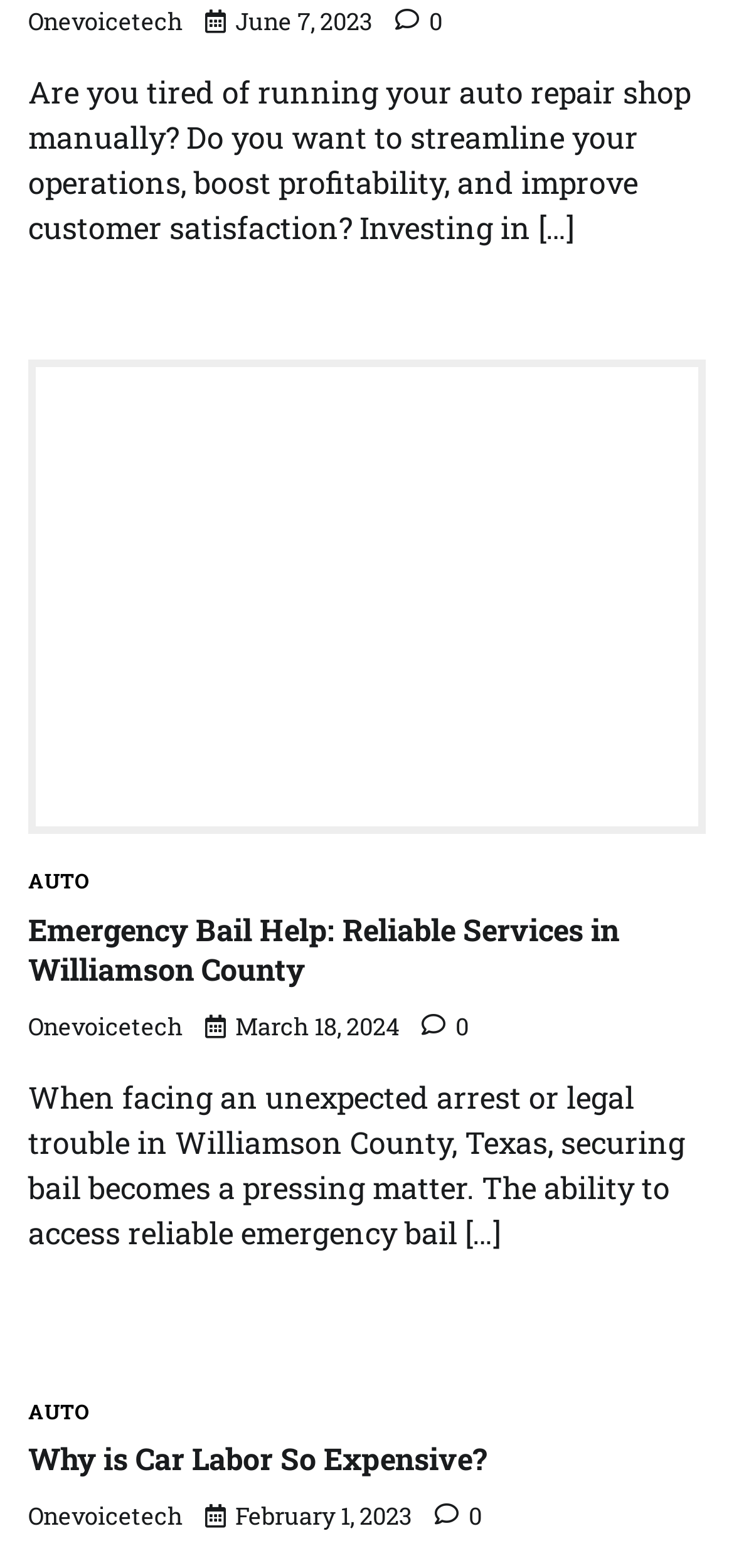Please reply to the following question using a single word or phrase: 
What is the category of the first article?

AUTO